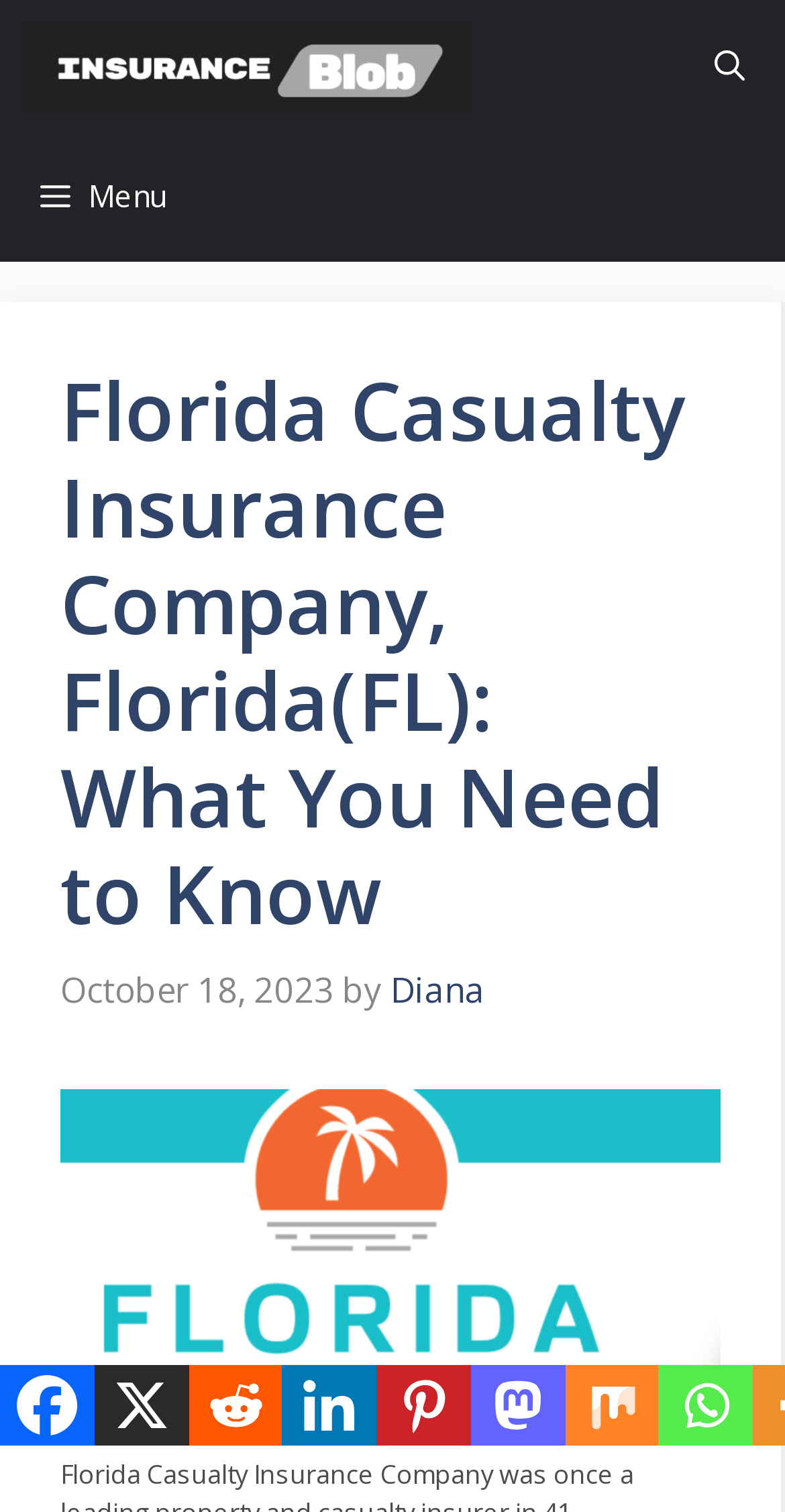Indicate the bounding box coordinates of the element that must be clicked to execute the instruction: "Share on Facebook". The coordinates should be given as four float numbers between 0 and 1, i.e., [left, top, right, bottom].

[0.0, 0.903, 0.12, 0.956]